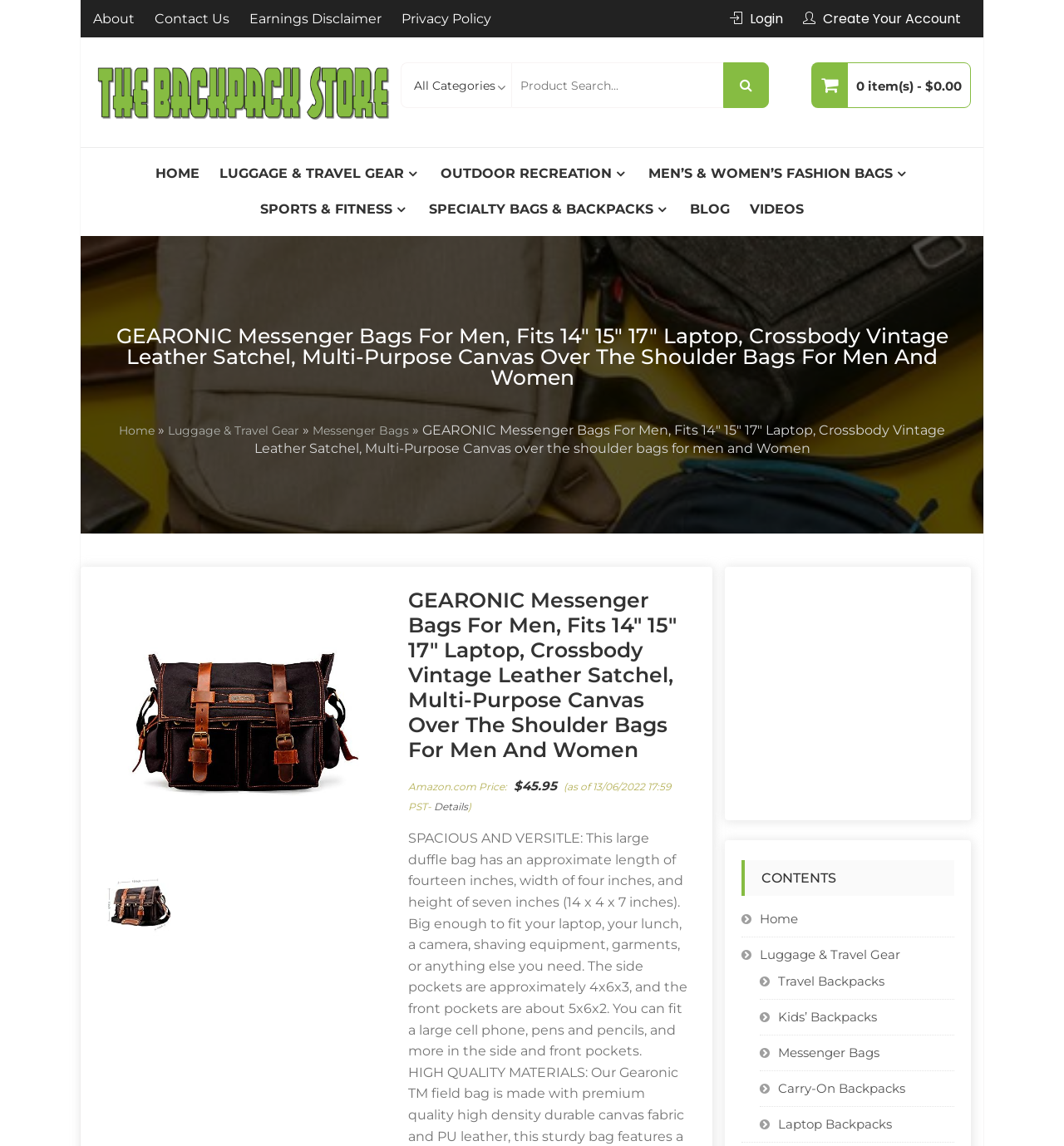Show the bounding box coordinates for the element that needs to be clicked to execute the following instruction: "Login to the account". Provide the coordinates in the form of four float numbers between 0 and 1, i.e., [left, top, right, bottom].

[0.705, 0.008, 0.736, 0.025]